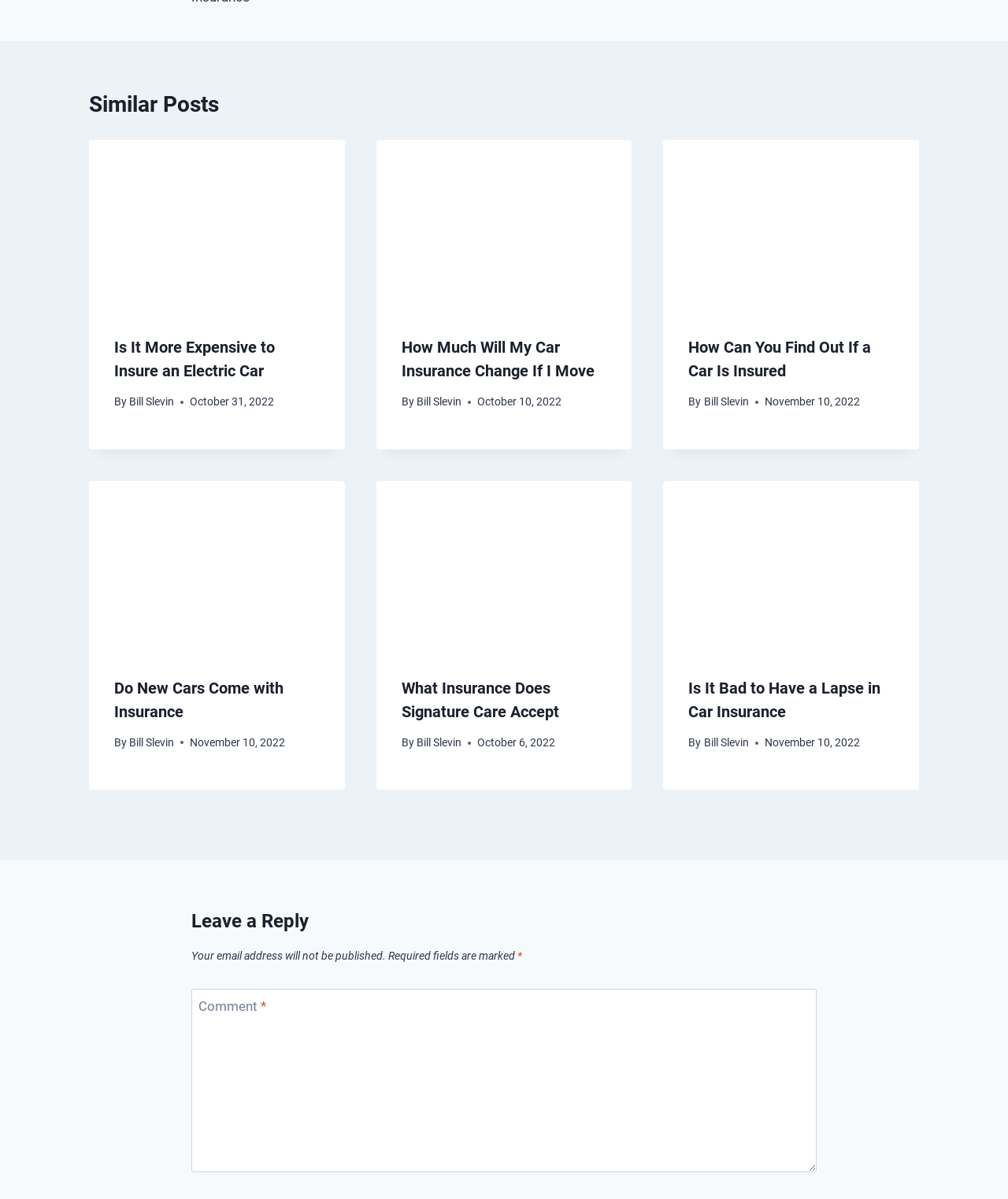What is the title of the first article?
Using the picture, provide a one-word or short phrase answer.

Is It More Expensive to Insure an Electric Car